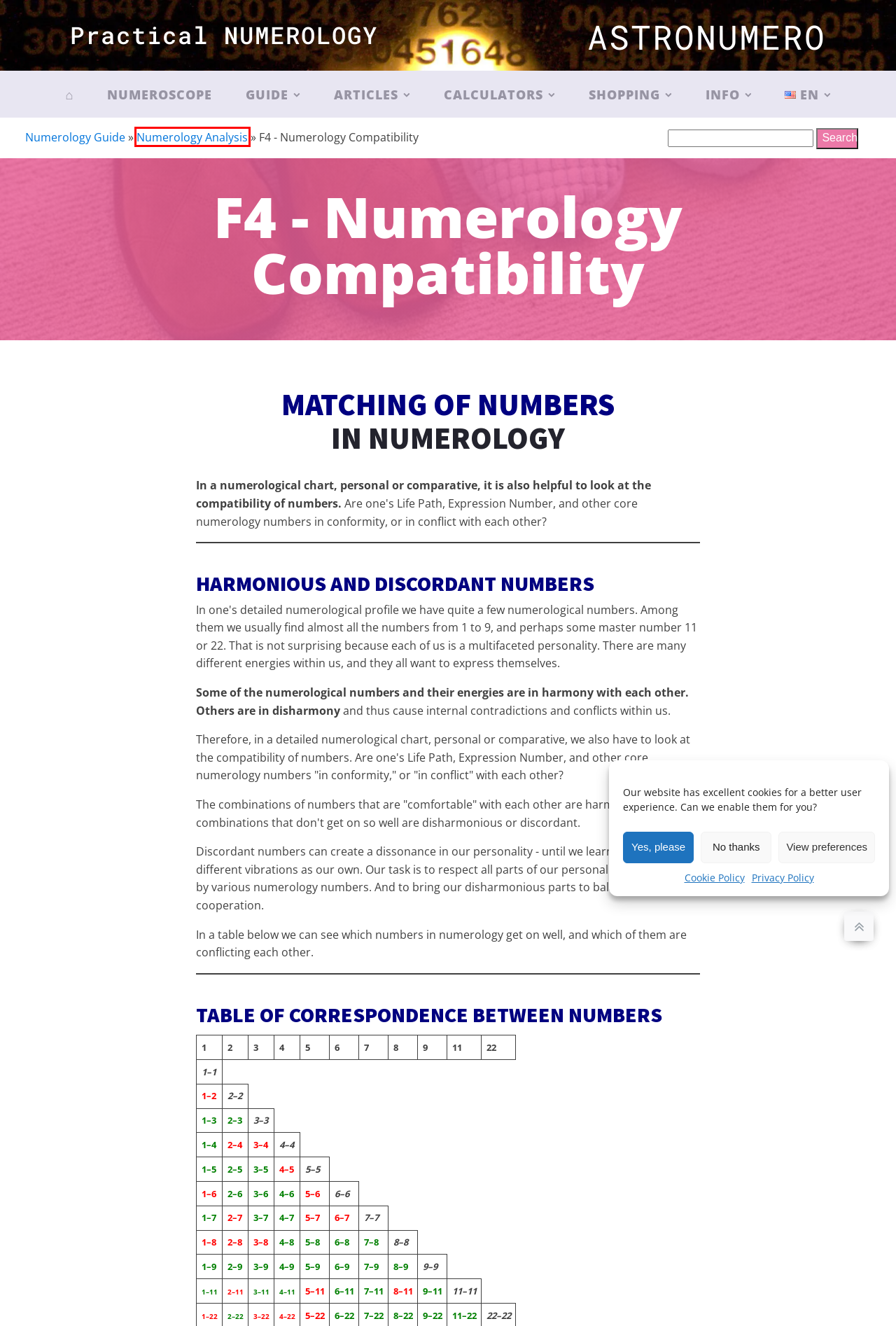Check out the screenshot of a webpage with a red rectangle bounding box. Select the best fitting webpage description that aligns with the new webpage after clicking the element inside the bounding box. Here are the candidates:
A. Numerology Analysis • Practical Numerology
B. Monthly Numeroscope - May 2024 • Practical Numerology
C. E2 - Name Correction Numerology • Practical Numerology
D. Practical Numerology For Everyone • Practical Numerology
E. Numerology Guide • Practical Numerology
F. D1 - Numerology Forecast – Future Trends Based On Birth Date • Practical Numerology
G. A3 - Meaning Of Numerology Numbers • Practical Numerology
H. Numerology Articles • Practical Numerology

A